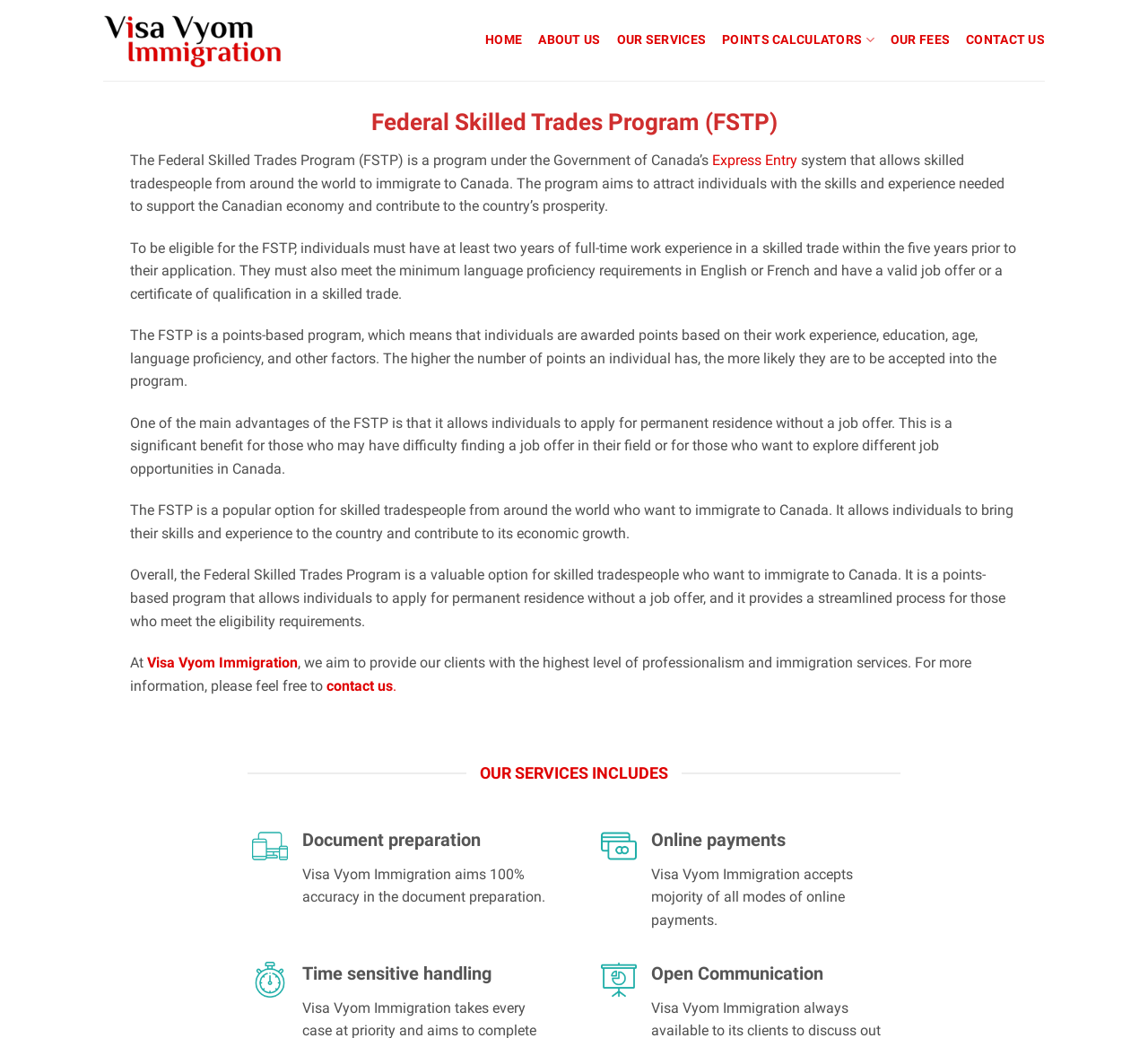Provide a comprehensive description of the webpage.

The webpage is about the Federal Skilled Trades Program (FSTP) and is provided by Visa Vyom Immigration. At the top, there is a logo and a link to "Visa Vyom Immigration" on the left, and a navigation menu with links to "HOME", "ABOUT US", "OUR SERVICES", "POINTS CALCULATORS", "OUR FEES", and "CONTACT US" on the right.

Below the navigation menu, there is a heading that reads "Federal Skilled Trades Program (FSTP)". The program is described as a system that allows skilled tradespeople from around the world to immigrate to Canada, aiming to attract individuals with the skills and experience needed to support the Canadian economy.

The webpage explains the eligibility requirements for the FSTP, including having at least two years of full-time work experience in a skilled trade, meeting minimum language proficiency requirements, and having a valid job offer or a certificate of qualification in a skilled trade. It also explains that the program is points-based, with individuals awarded points based on their work experience, education, age, language proficiency, and other factors.

The webpage highlights the advantages of the FSTP, including the ability to apply for permanent residence without a job offer. It also mentions that the program is a popular option for skilled tradespeople from around the world who want to immigrate to Canada.

At the bottom of the page, there is a section titled "OUR SERVICES INCLUDES" with three subheadings: "Document preparation", "Online payments", and "Time sensitive handling" and "Open Communication". Each subheading has a brief description of the service provided by Visa Vyom Immigration.